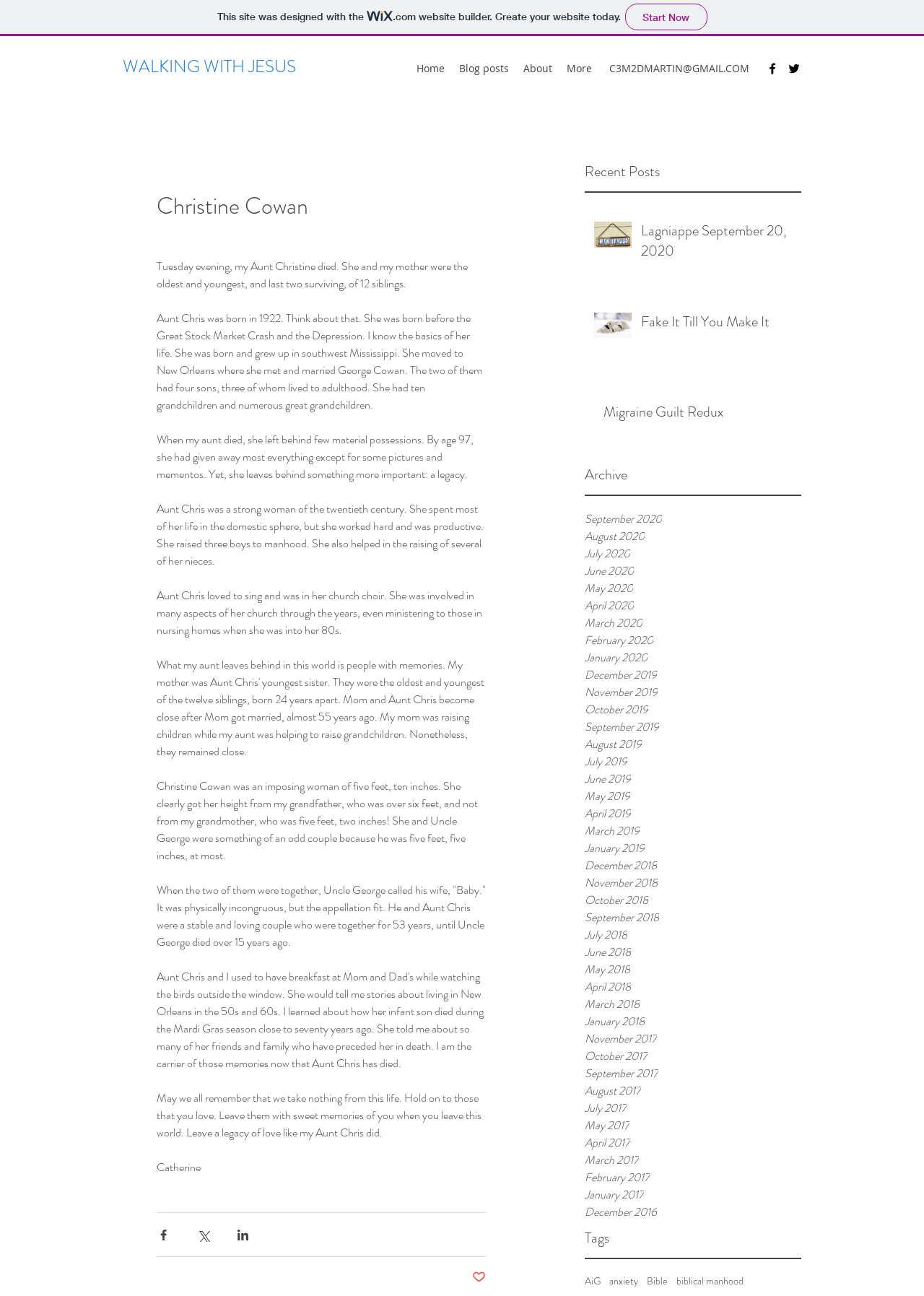Provide a brief response using a word or short phrase to this question:
What is the name of Aunt Christine's husband?

George Cowan